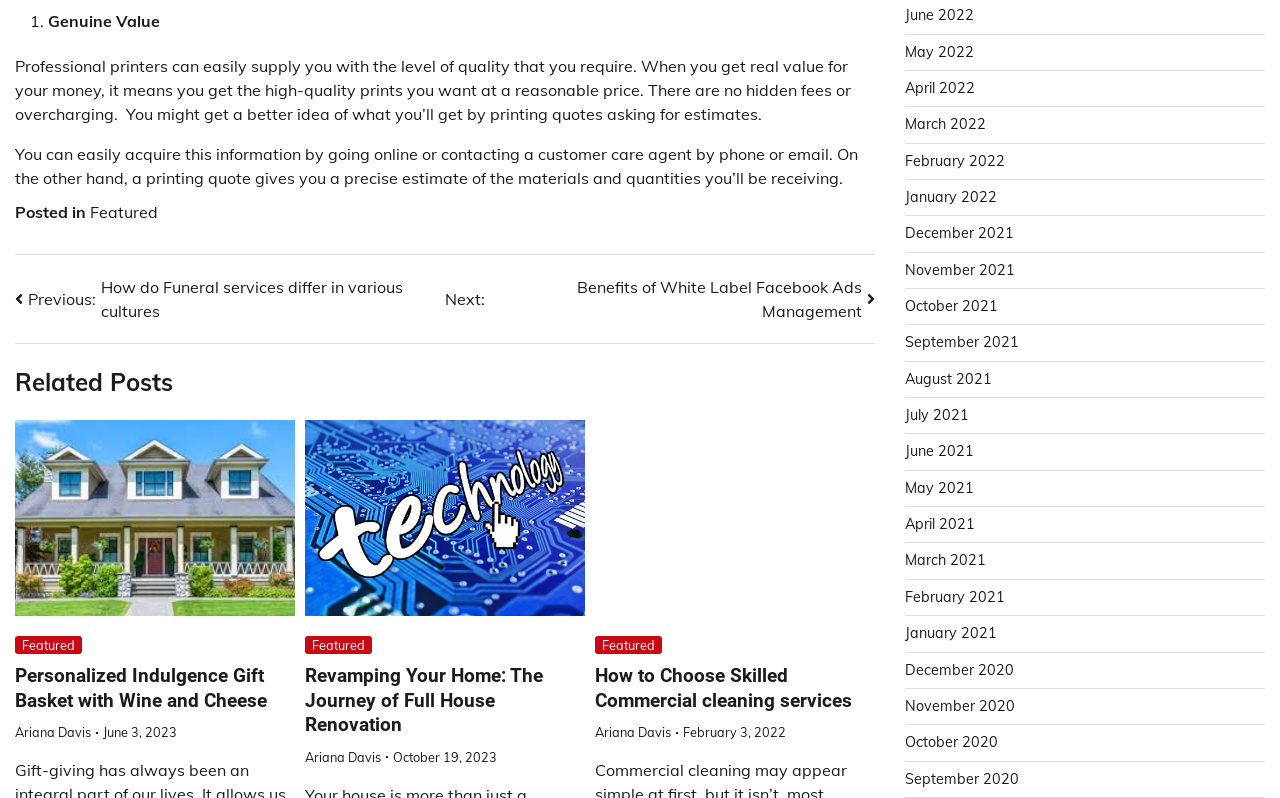Using the format (top-left x, top-left y, bottom-right x, bottom-right y), provide the bounding box coordinates for the described UI element. All values should be floating point numbers between 0 and 1: In the Field Blog

None